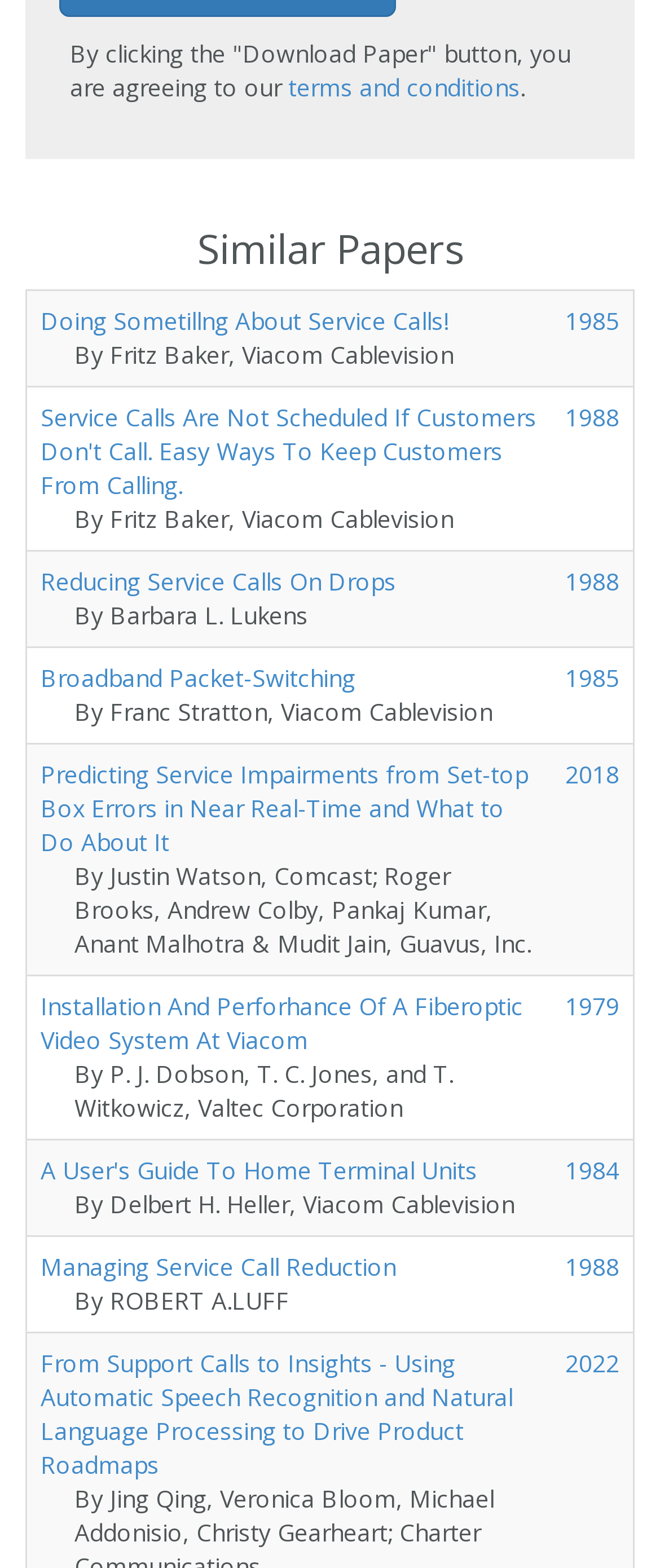Determine the bounding box coordinates for the area that needs to be clicked to fulfill this task: "Check 'From Support Calls to Insights - Using Automatic Speech Recognition and Natural Language Processing to Drive Product Roadmaps' paper". The coordinates must be given as four float numbers between 0 and 1, i.e., [left, top, right, bottom].

[0.062, 0.859, 0.777, 0.944]